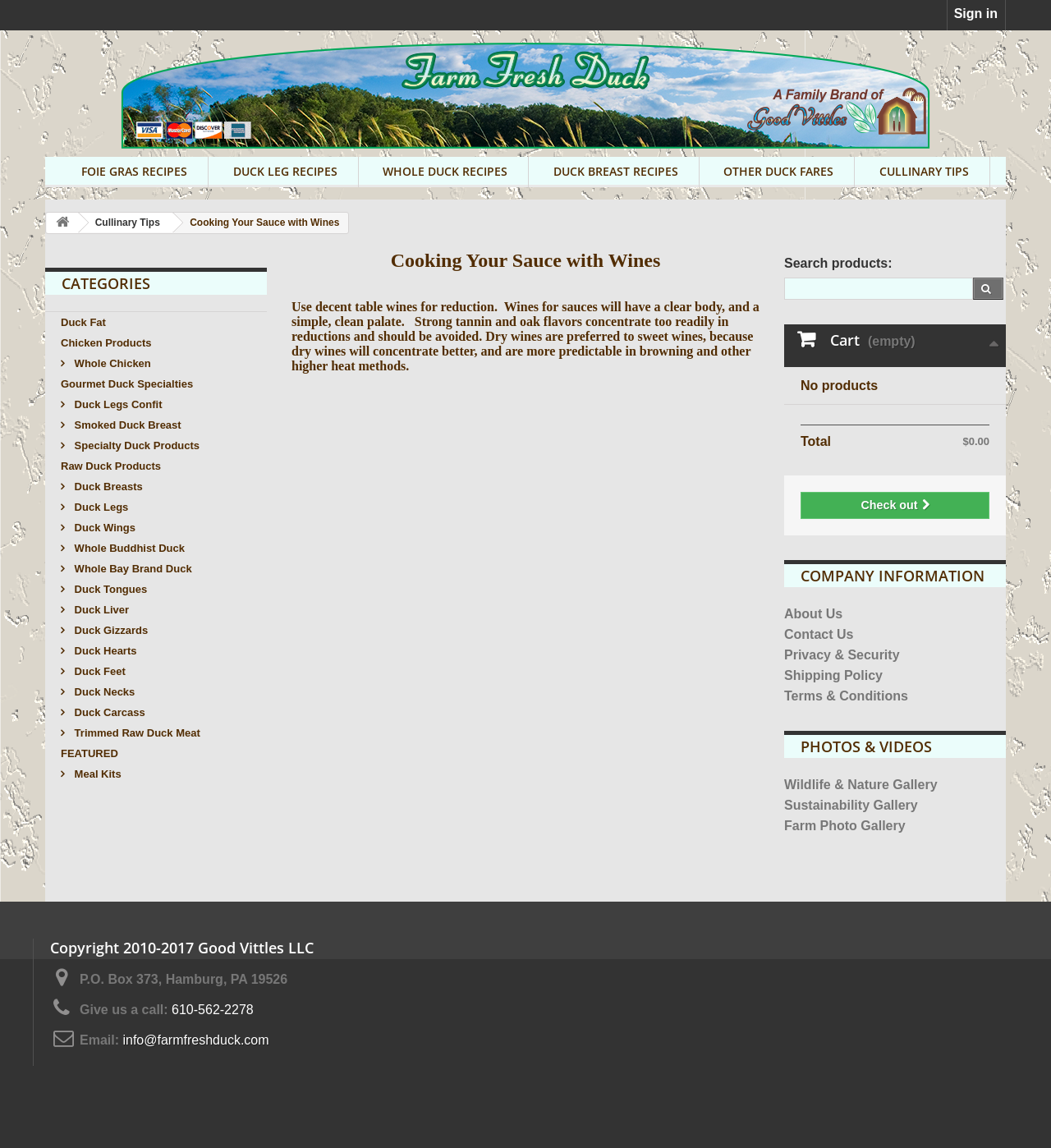What is the current total cost? Based on the image, give a response in one word or a short phrase.

$0.00